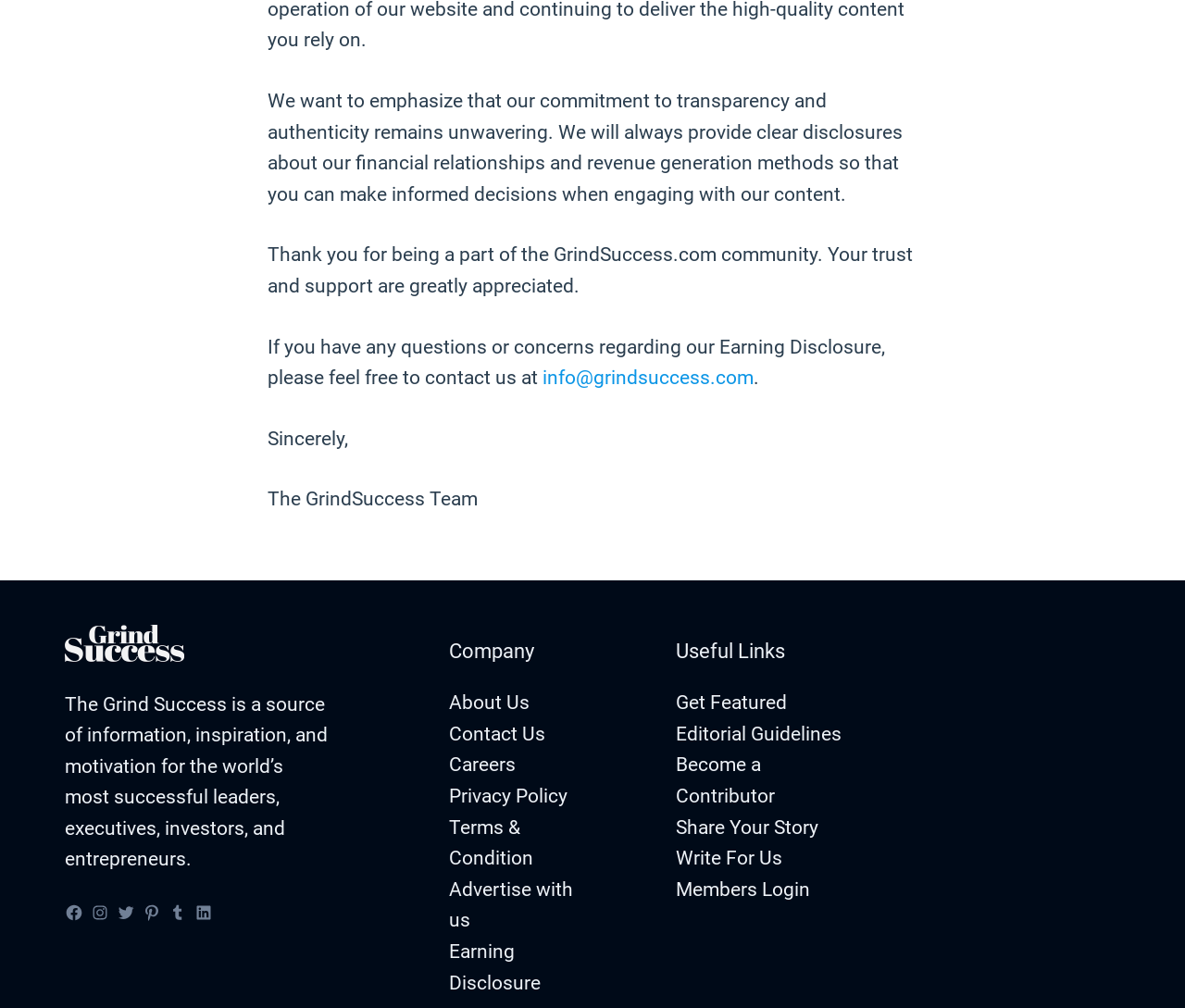How many links are available under the 'Company' section?
Using the image as a reference, answer the question with a short word or phrase.

6